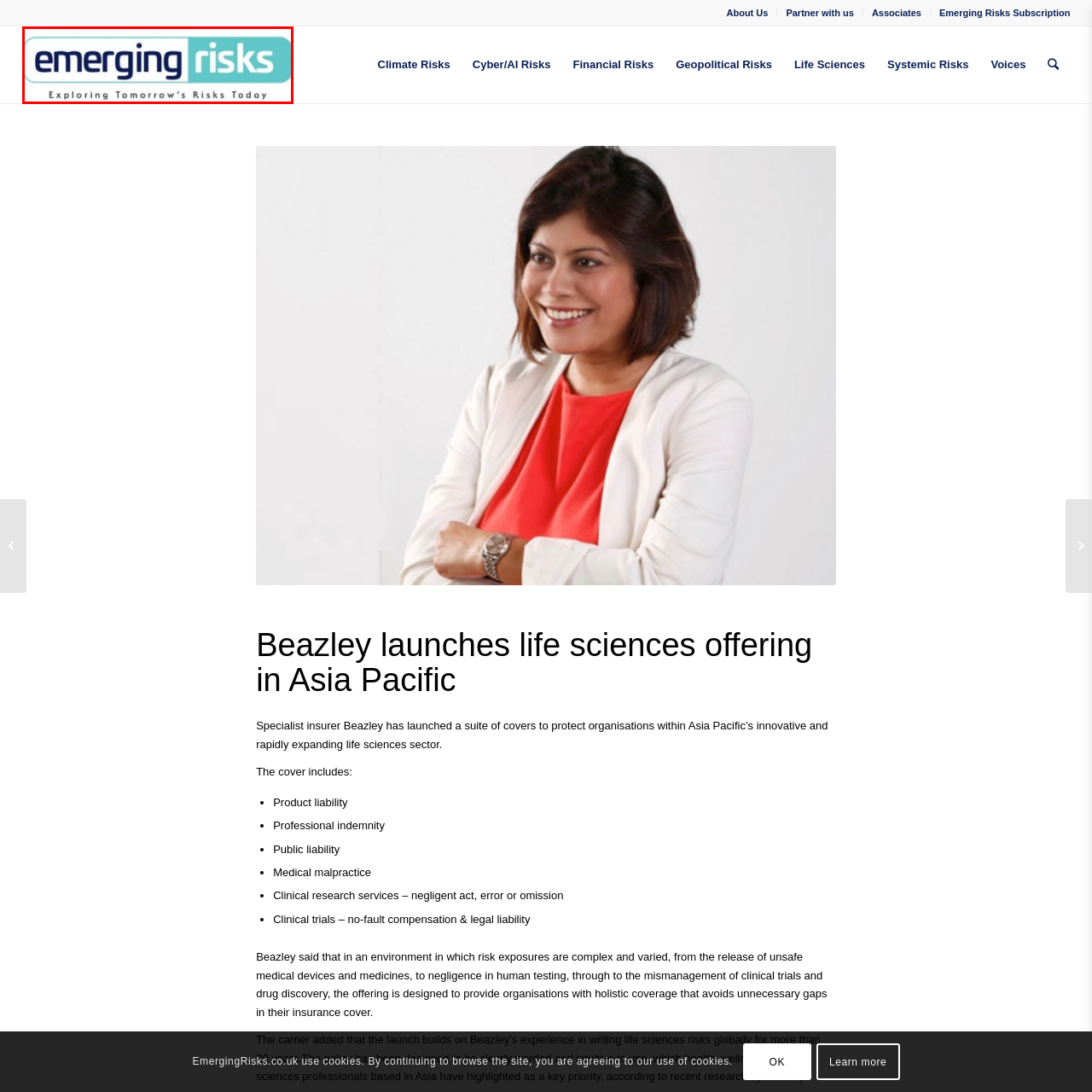View the part of the image marked by the red boundary and provide a one-word or short phrase answer to this question: 
What is the primary color scheme of the logo?

Blue and turquoise